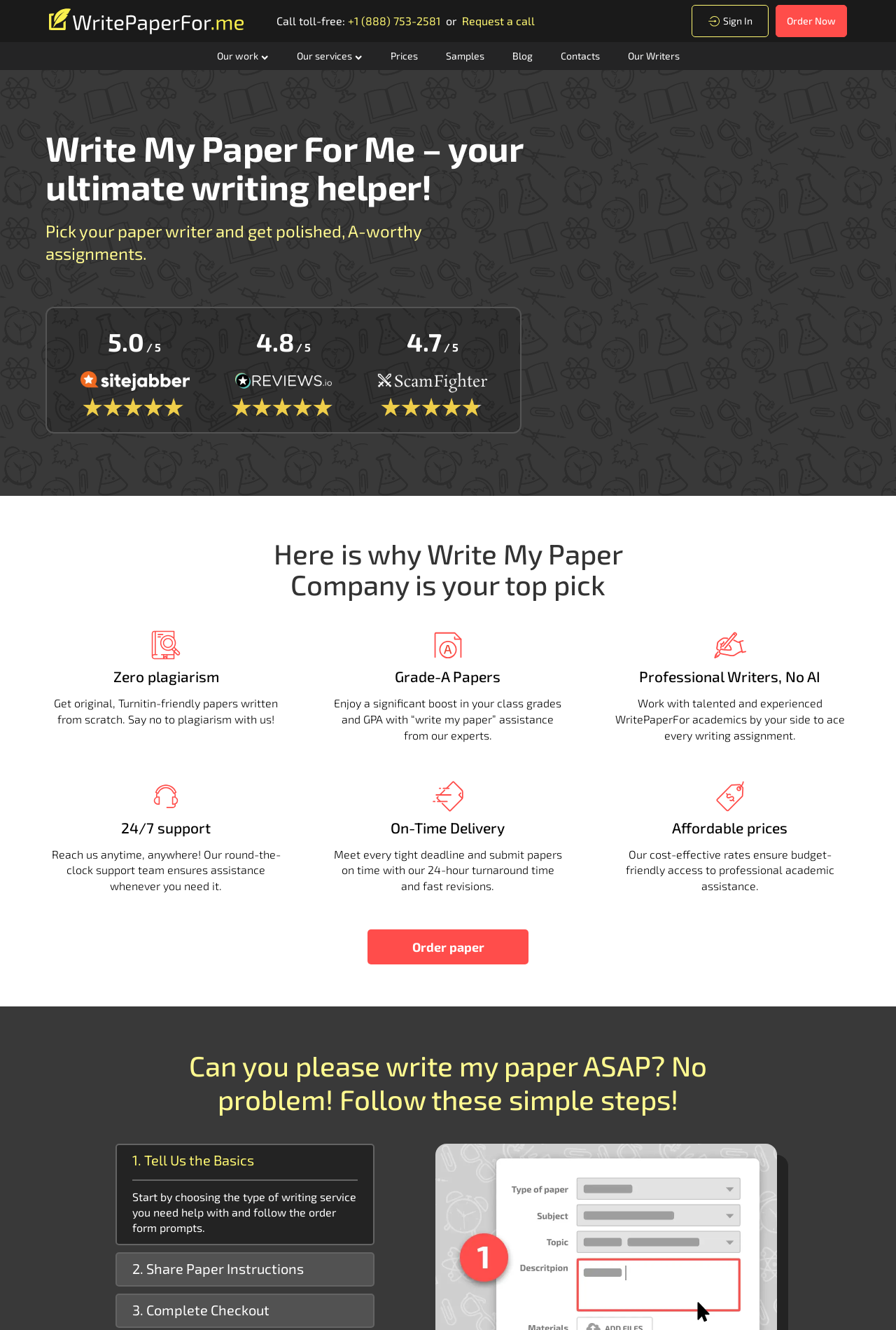Please determine the bounding box coordinates of the area that needs to be clicked to complete this task: 'Click the 'Order Now' button'. The coordinates must be four float numbers between 0 and 1, formatted as [left, top, right, bottom].

[0.866, 0.004, 0.945, 0.028]